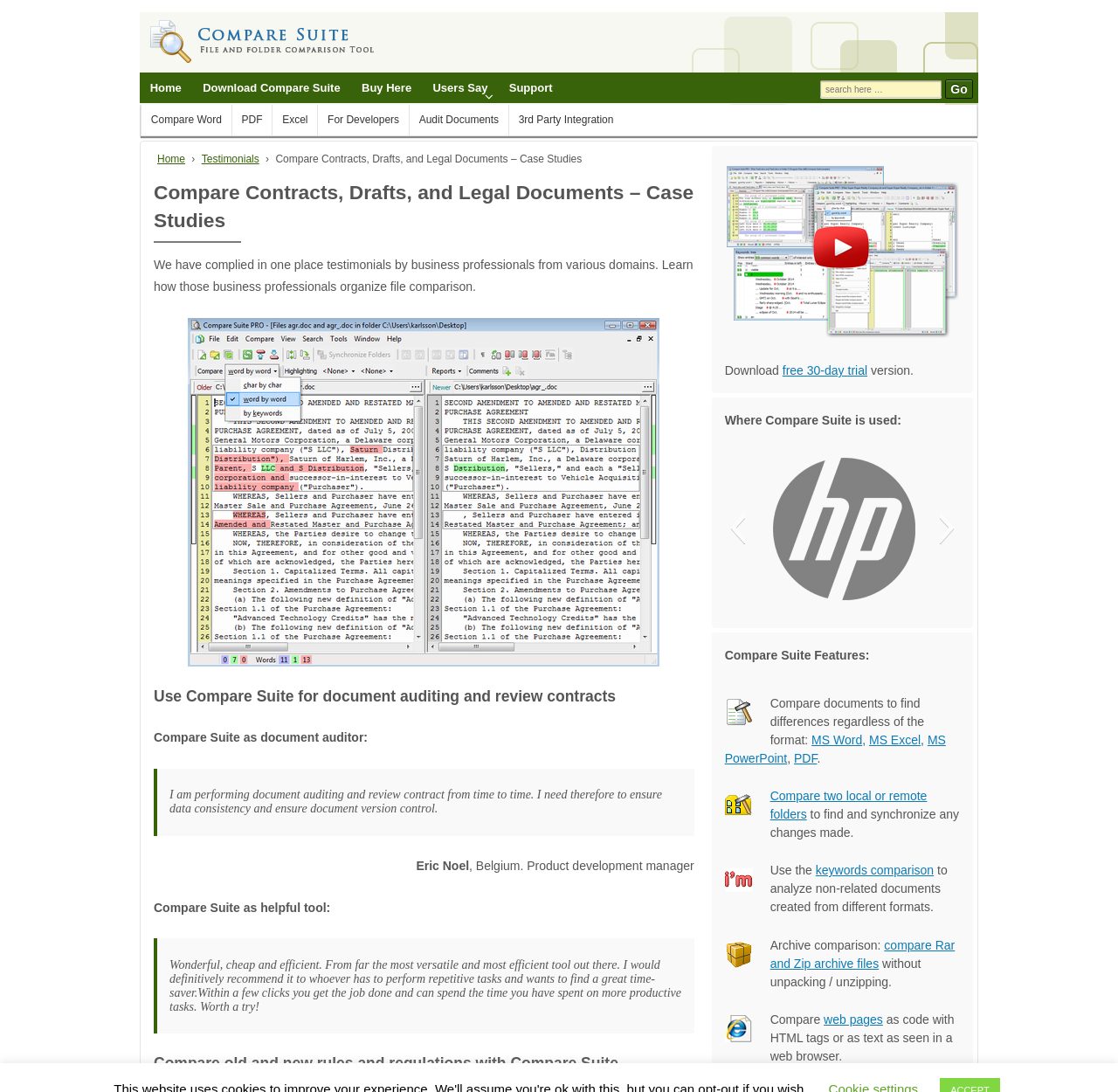Determine the bounding box coordinates for the area that needs to be clicked to fulfill this task: "Download the free 30-day trial version". The coordinates must be given as four float numbers between 0 and 1, i.e., [left, top, right, bottom].

[0.7, 0.333, 0.776, 0.346]